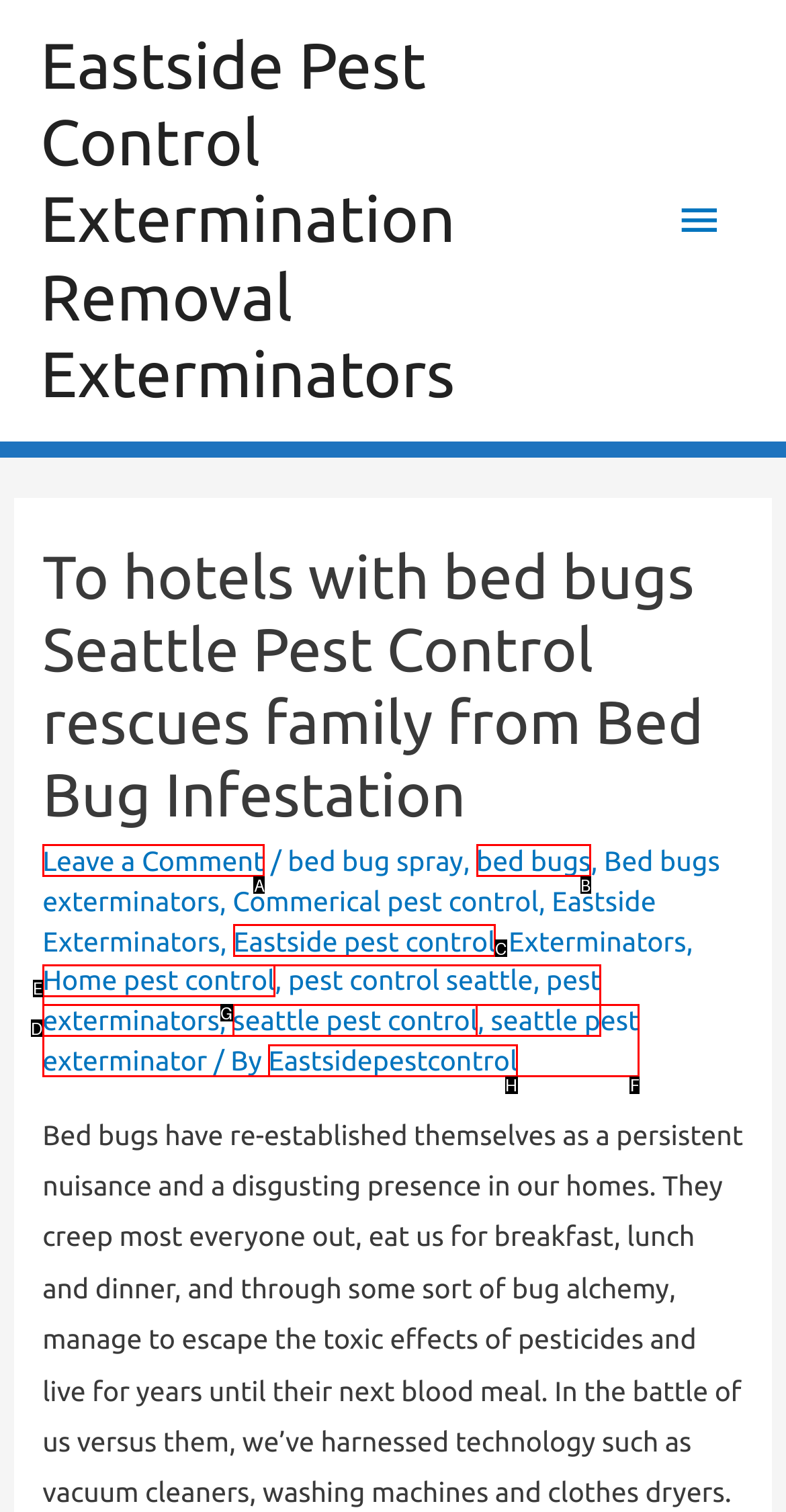Determine the UI element that matches the description: bed bugs
Answer with the letter from the given choices.

B